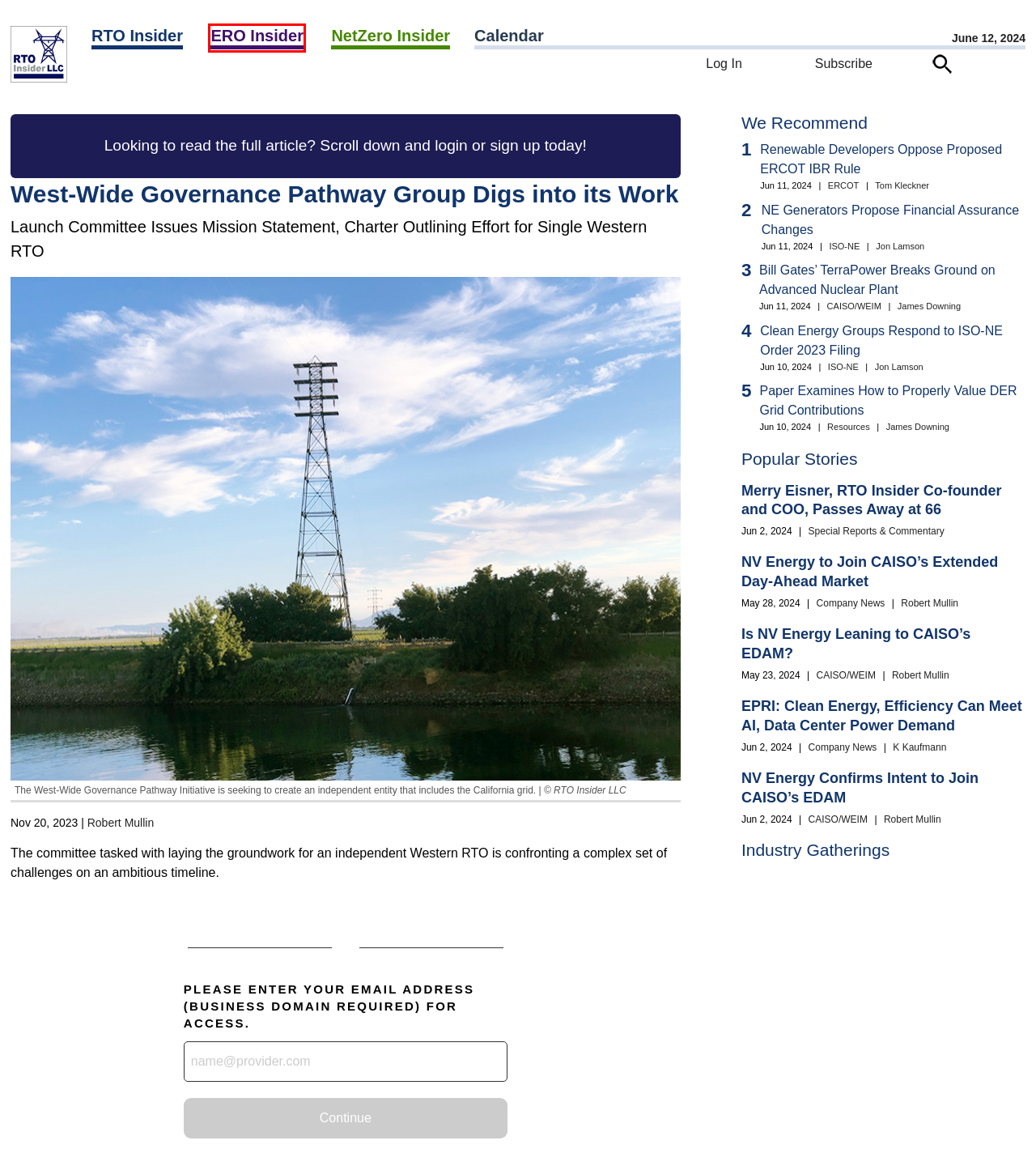Look at the screenshot of a webpage with a red bounding box and select the webpage description that best corresponds to the new page after clicking the element in the red box. Here are the options:
A. Subscribe - RTO Insider
B. ERO Insider - RTO Insider
C. Subscription Payment Form - RTO Insider
D. About Us - RTO Insider
E. Subscription Agreement / Terms of Usage - RTO Insider
F. NetZero Insider - RTO Insider
G. Frequently Asked Questions (FAQ) - RTO Insider
H. RTO Insider - RTO Insider

B